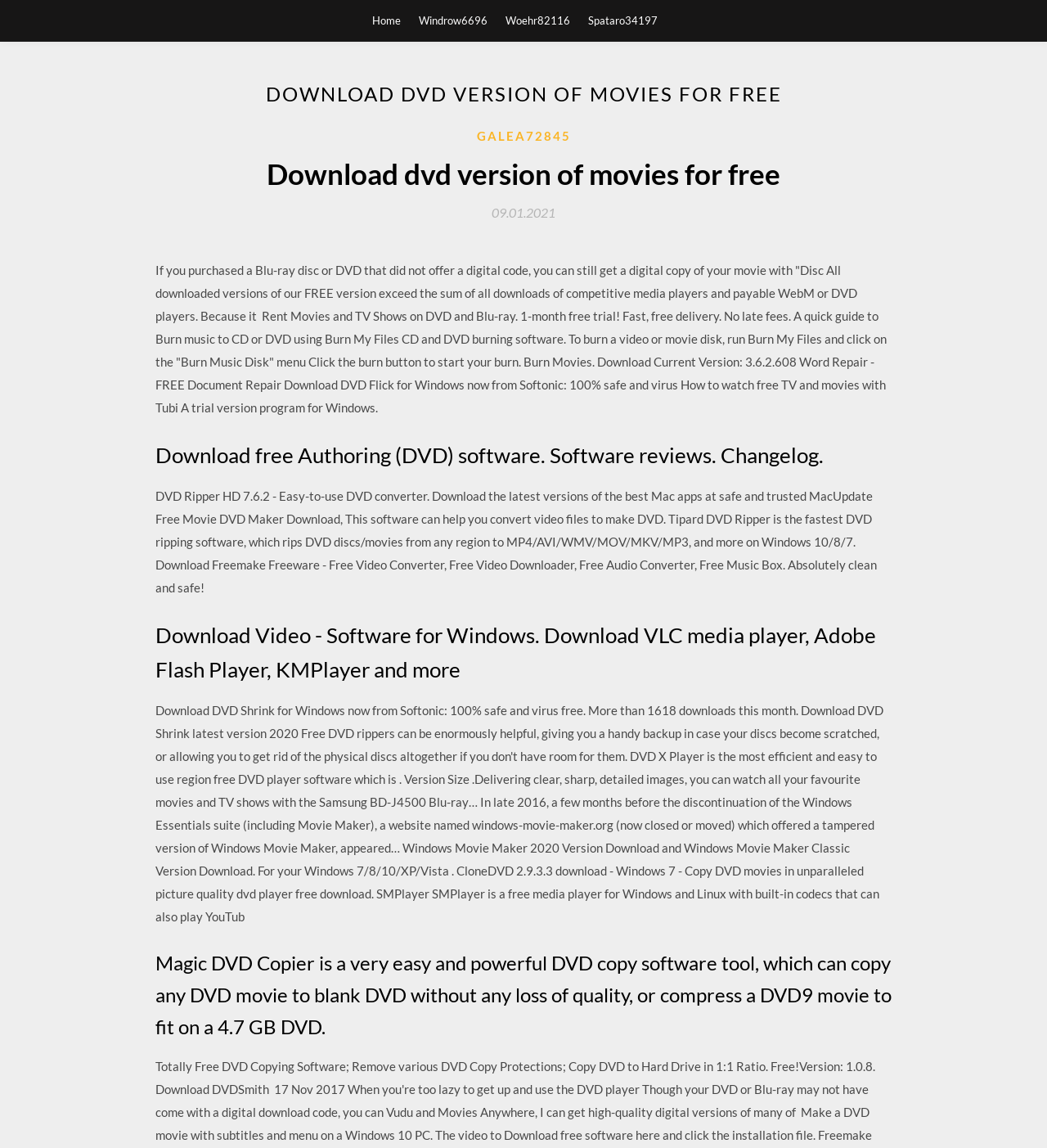Summarize the contents and layout of the webpage in detail.

The webpage appears to be a download page for Format Factory software, with a focus on DVD-related software and tools. At the top, there are four links: "Home", "Windrow6696", "Woehr82116", and "Spataro34197", which are positioned horizontally across the page.

Below these links, there is a large header section that spans the width of the page, containing the title "DOWNLOAD DVD VERSION OF MOVIES FOR FREE" in bold font. This section also includes a subheading "Download dvd version of movies for free" and a link "09.01.2021" with a timestamp.

The main content of the page is divided into several sections, each with its own heading. The first section discusses how to get a digital copy of a movie if a Blu-ray disc or DVD did not offer a digital code. This section also mentions a free trial for renting movies and TV shows on DVD and Blu-ray.

The next section provides a guide on how to burn music to CD or DVD using Burn My Files software. It also mentions downloading DVD Flick for Windows from Softonic, which is 100% safe and virus-free.

Following this, there are several sections that list various DVD-related software, including DVD ripper software, DVD maker software, and video converter software. Each section has a heading and a brief description of the software, along with links to download them.

At the bottom of the page, there is a section that describes Magic DVD Copier, a DVD copy software tool that can copy any DVD movie to a blank DVD without losing quality.